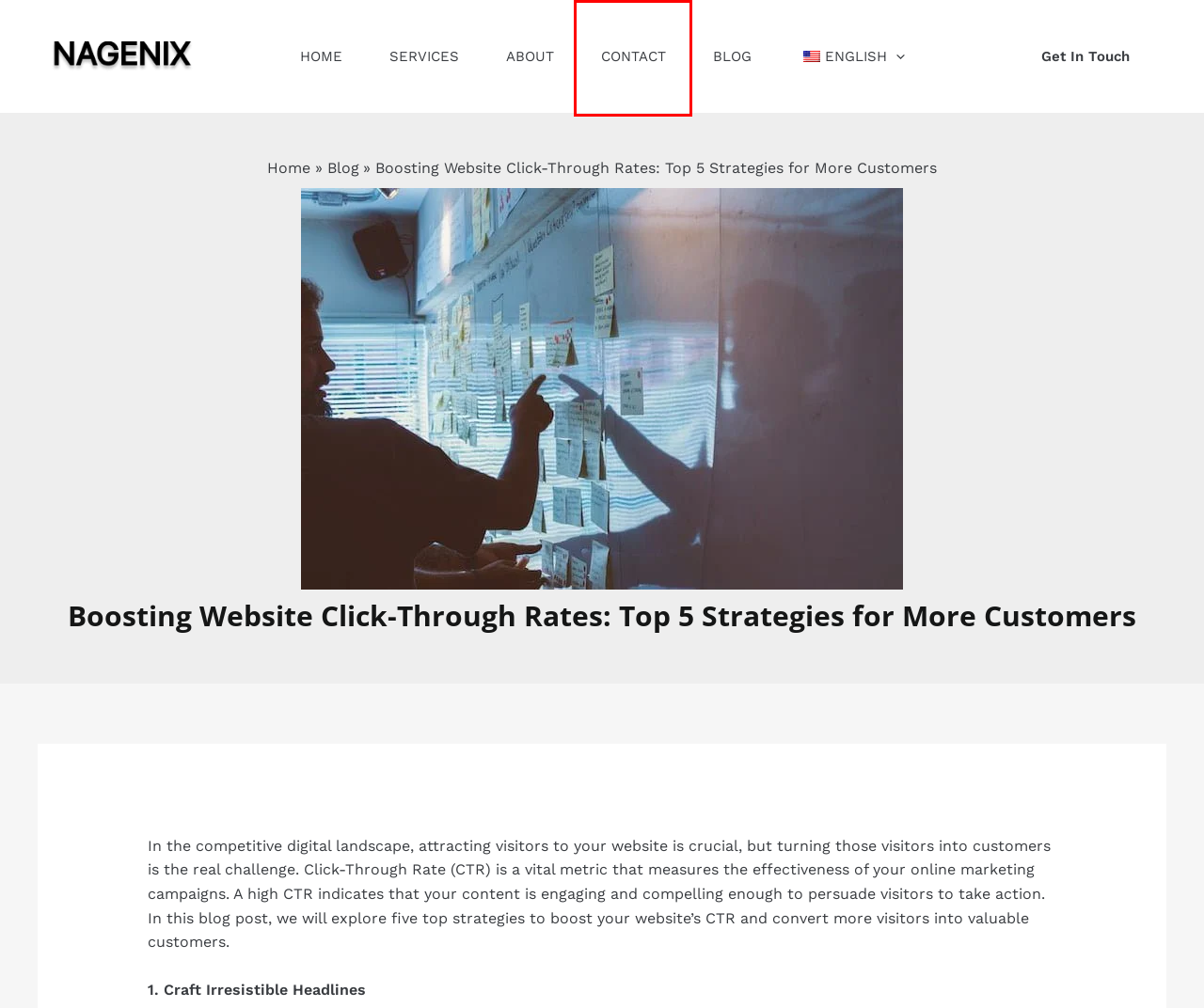Review the screenshot of a webpage containing a red bounding box around an element. Select the description that best matches the new webpage after clicking the highlighted element. The options are:
A. Netherlands Chamber of Commerce KVK | KVK
B. Privacy Policy - Nagenix
C. Home - Nagenix
D. Contact - Nagenix
E. Services - Nagenix
F. About - Nagenix
G. Log In ‹ Nagenix — WordPress
H. Blog - Nagenix

D